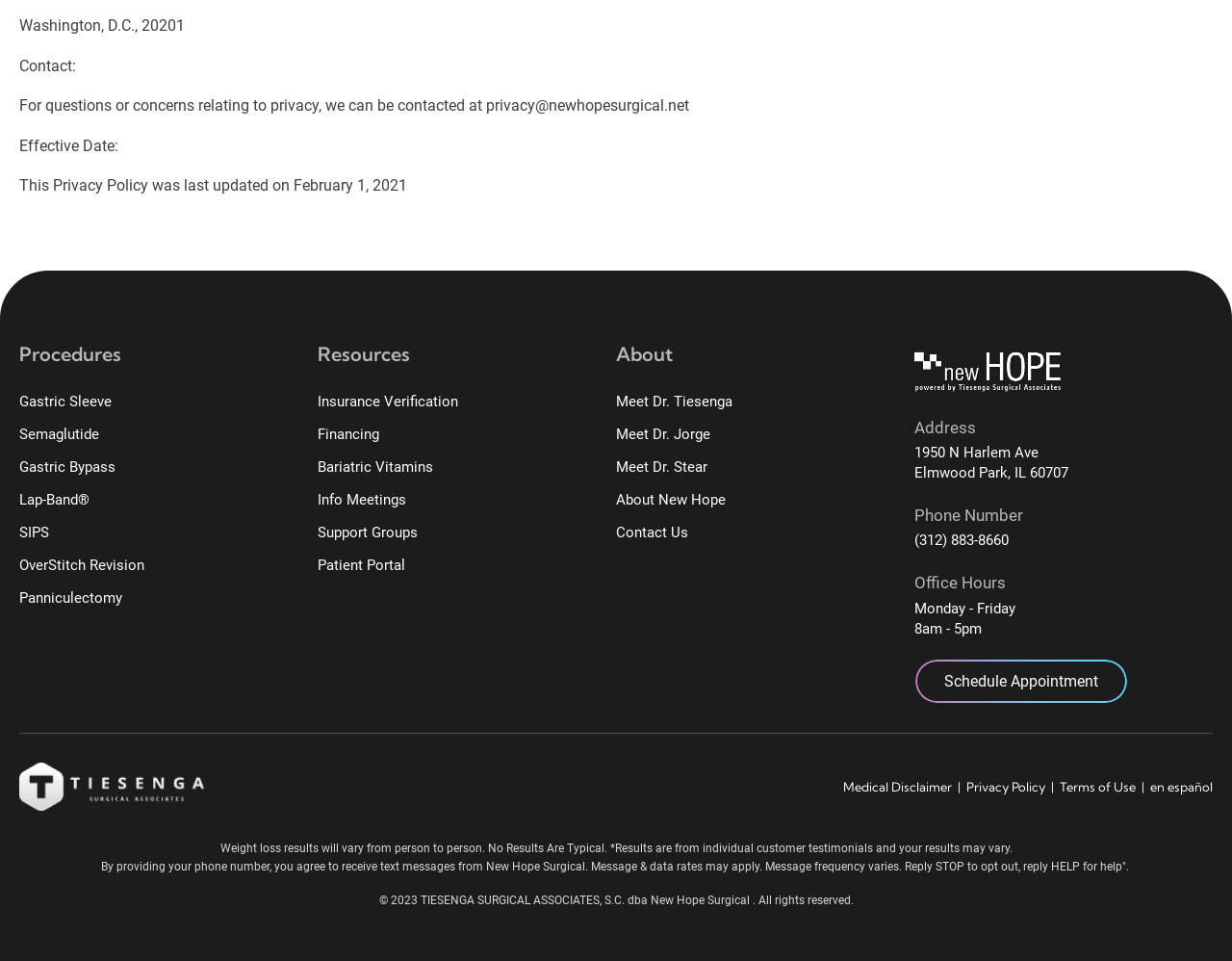What is the name of the doctor who can be met?
Give a one-word or short-phrase answer derived from the screenshot.

Dr. Tiesenga